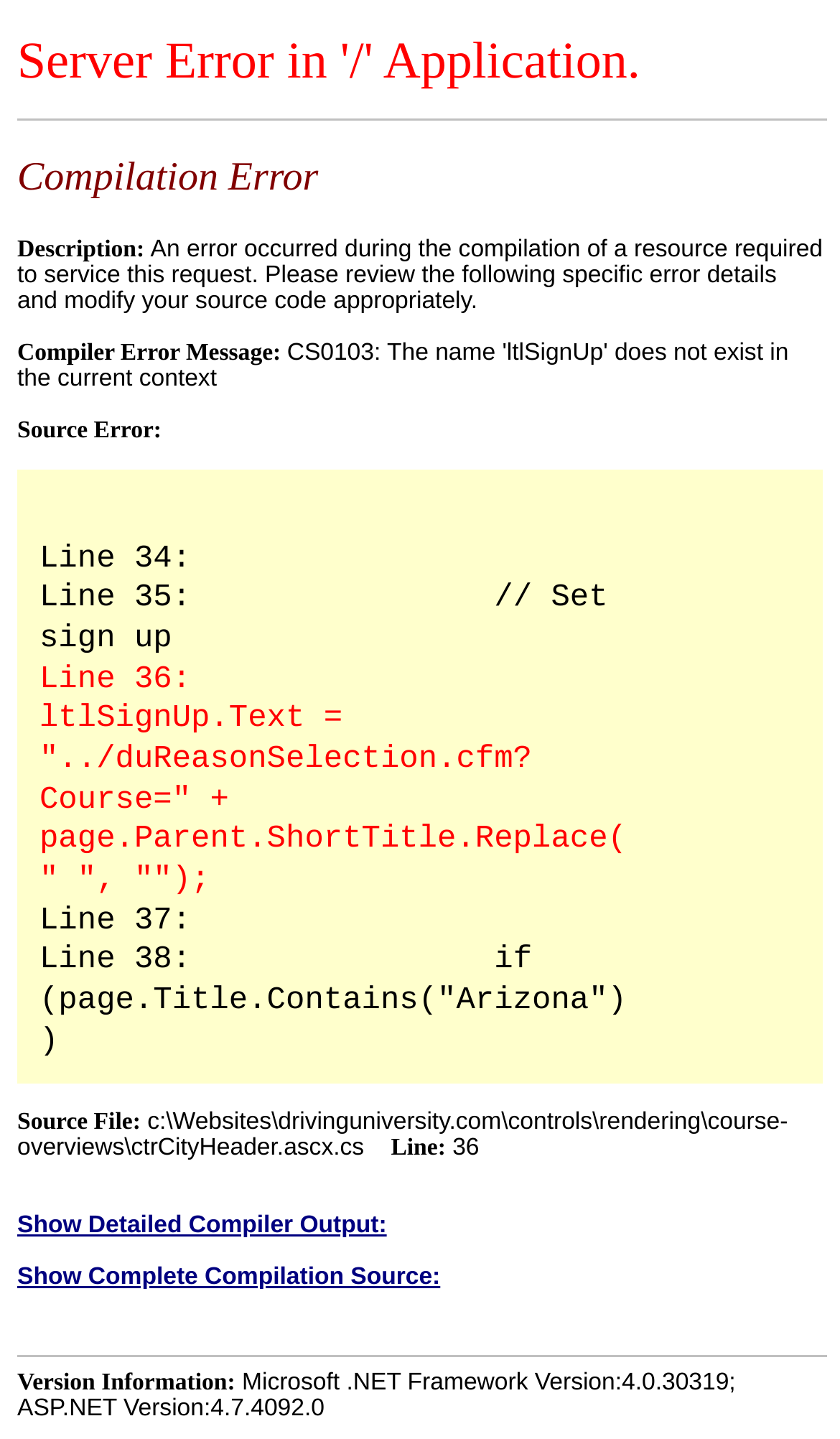Please identify the primary heading on the webpage and return its text.

Server Error in '/' Application.